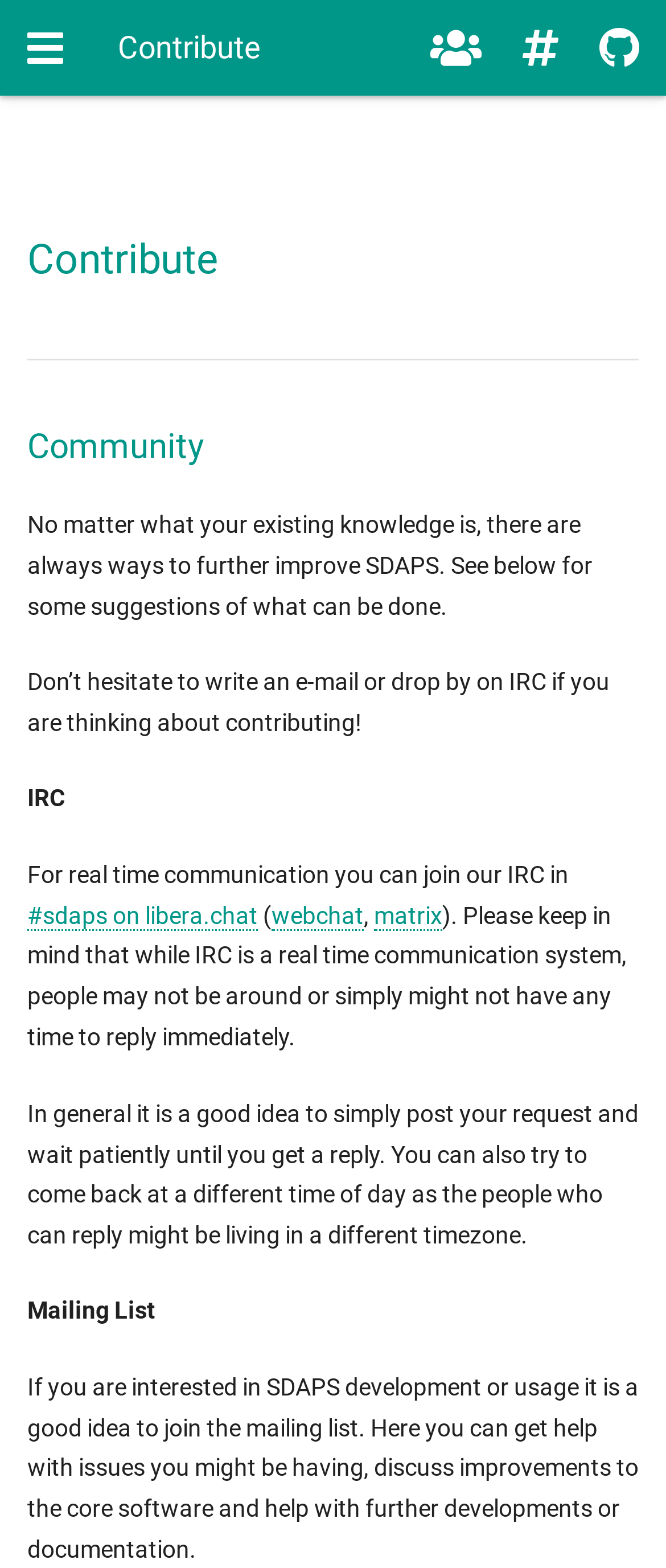What is the suggested way to get help with issues?
Based on the image, please offer an in-depth response to the question.

The website suggests that users can get help with issues by posting on the mailing list, as stated in the 'Mailing List' section. This is a way for users to get assistance with problems they are experiencing.